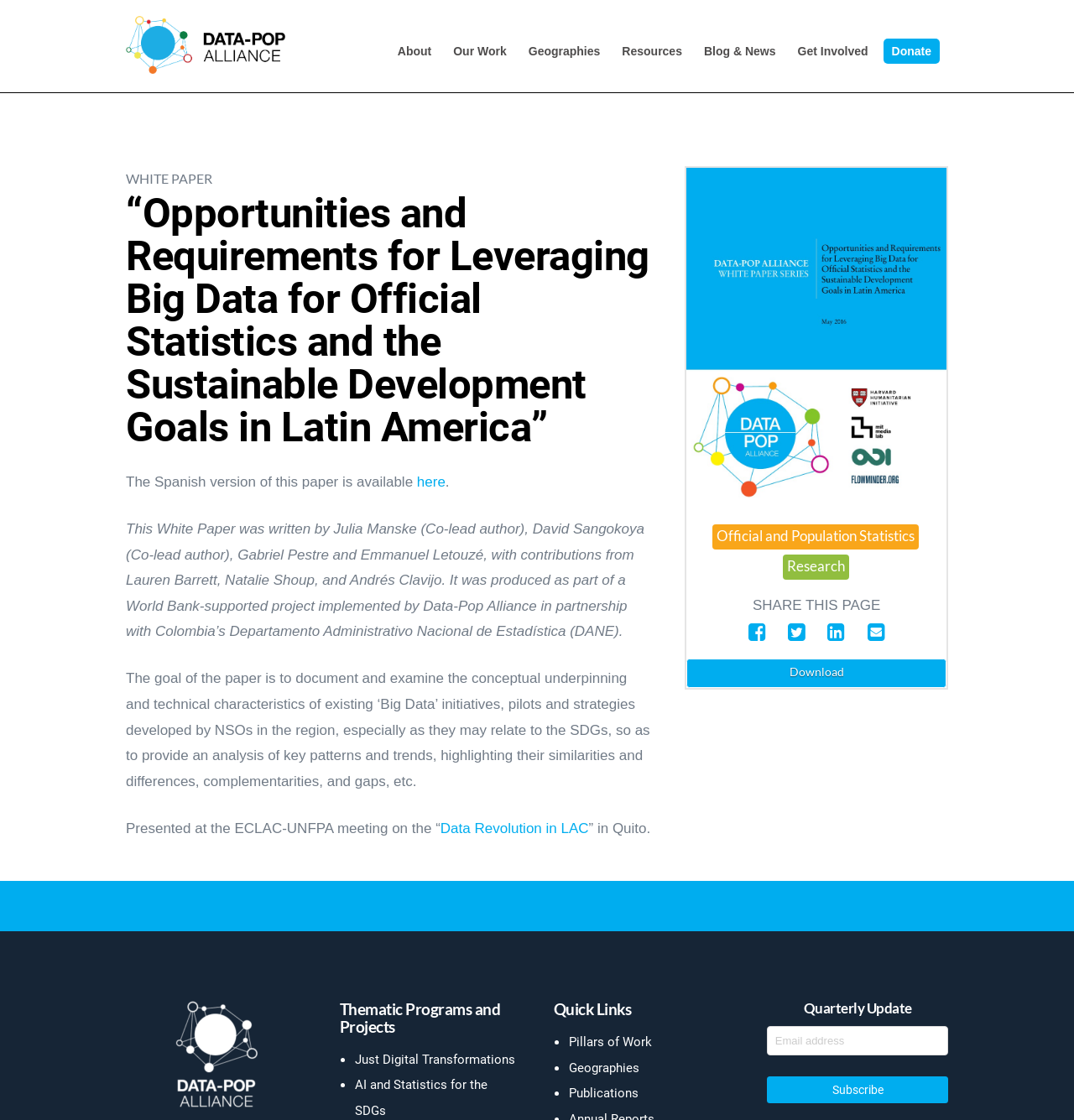Describe every aspect of the webpage in a detailed manner.

This webpage is about a white paper titled "Opportunities and Requirements for Leveraging Big Data for Official Statistics and the Sustainable Development Goals in Latin America" by Data-Pop Alliance. At the top, there is a navigation menu with links to "About", "Our Work", "Geographies", "Resources", "Blog & News", "Get Involved", and "Donate". 

Below the navigation menu, there is a table with a heading that displays the title of the white paper. The main content of the webpage is an article that provides information about the white paper. It starts with a heading that says "WHITE PAPER" and then provides a brief description of the paper, including the authors and contributors. 

The description is followed by a paragraph that explains the goal of the paper, which is to document and examine the conceptual underpinning and technical characteristics of existing 'Big Data' initiatives, pilots, and strategies developed by National Statistical Offices (NSOs) in the region, especially as they may relate to the Sustainable Development Goals (SDGs). 

There are also links to related topics, such as "Official and Population Statistics" and "Research", and a section that says "SHARE THIS PAGE" with social media links. 

At the bottom of the page, there is a section with links to "Thematic Programs and Projects", "Quick Links", and a "Quarterly Update" section where users can subscribe to a newsletter by entering their email address.